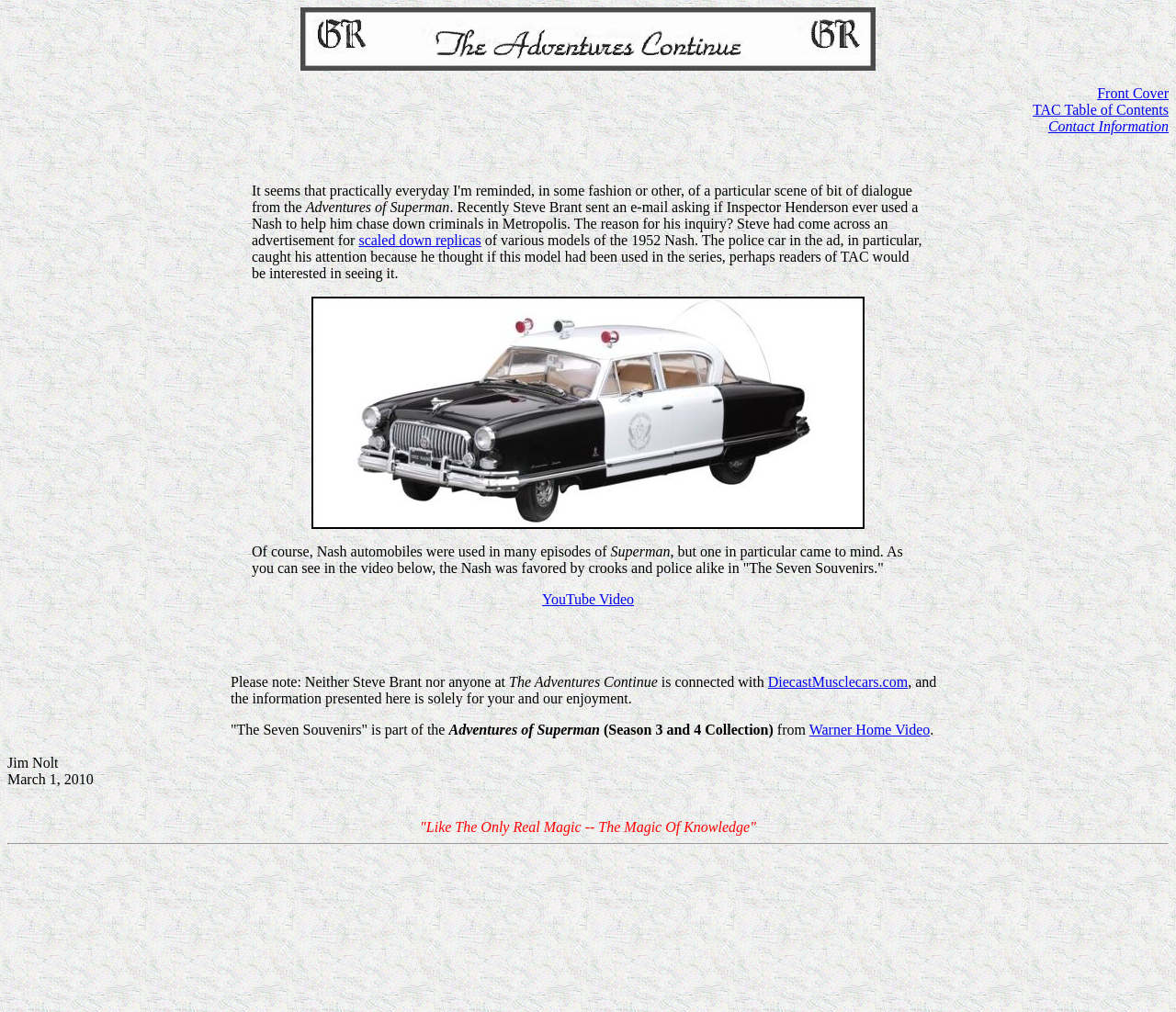Determine the bounding box of the UI element mentioned here: "YouTube Video". The coordinates must be in the format [left, top, right, bottom] with values ranging from 0 to 1.

[0.461, 0.584, 0.539, 0.6]